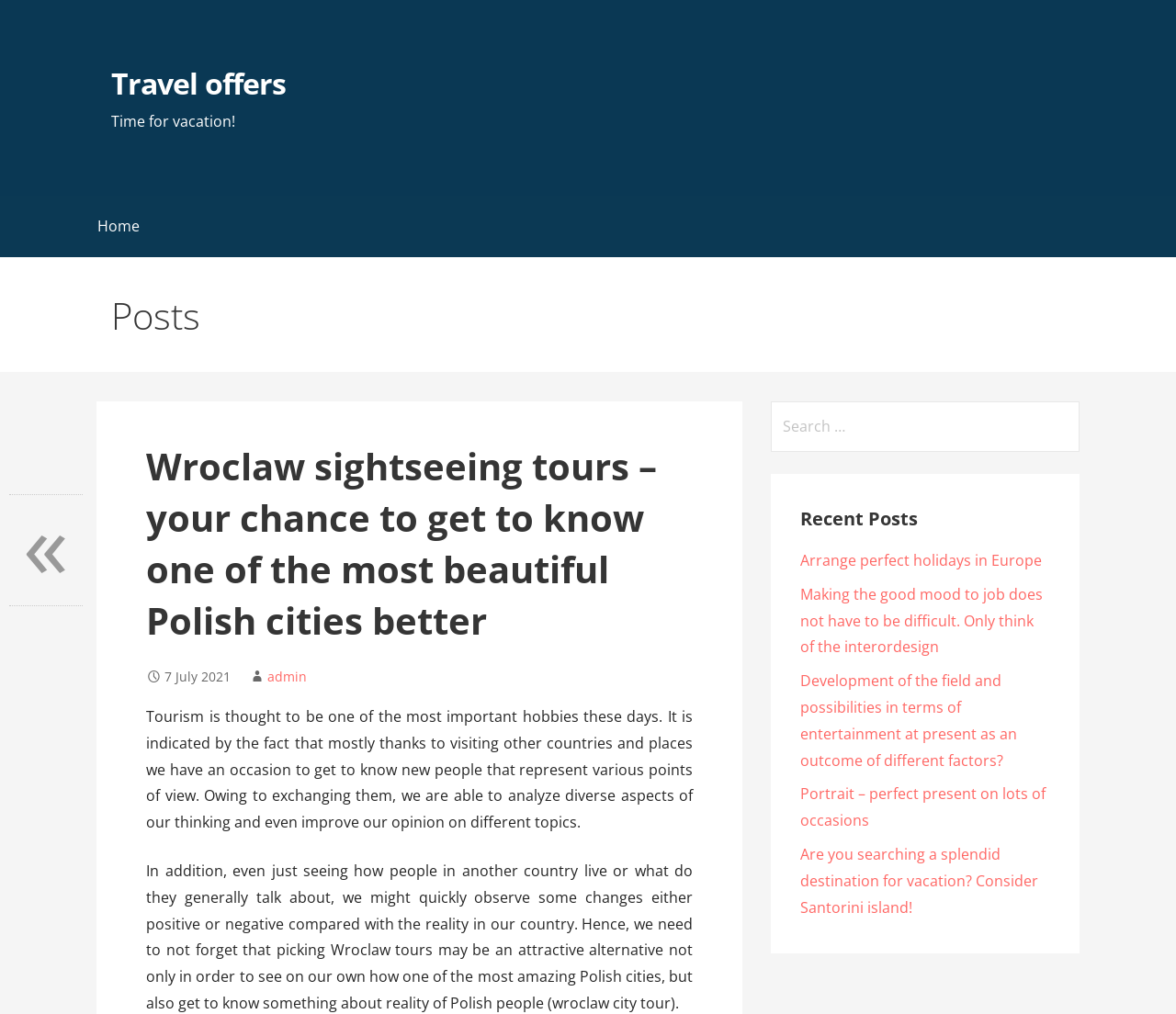Give a detailed account of the webpage.

This webpage is about travel and tourism, specifically focusing on Wroclaw sightseeing tours. At the top, there is a link to "Travel offers" and a static text "Time for vacation!". Below this, there is a layout table with a link to "Home" on the left side. 

The main content of the webpage is divided into sections. The first section is headed by "Posts" and contains a subheading "Wroclaw sightseeing tours – your chance to get to know one of the most beautiful Polish cities better". This section also includes the date "7 July 2021", a link to "admin", and two paragraphs of text discussing the importance of tourism and how it allows people to get to know new cultures and perspectives. 

To the right of the main content, there is a complementary section that contains a search bar with a label "Search for:" and a heading "Recent Posts". Below this, there are five links to recent posts, including "Arrange perfect holidays in Europe", "Making the good mood to job does not have to be difficult. Only think of the interordesign", and others. 

At the bottom left of the page, there is a link to the previous page, denoted by "«". Overall, the webpage appears to be a blog or travel website that provides information and resources for planning trips and vacations.